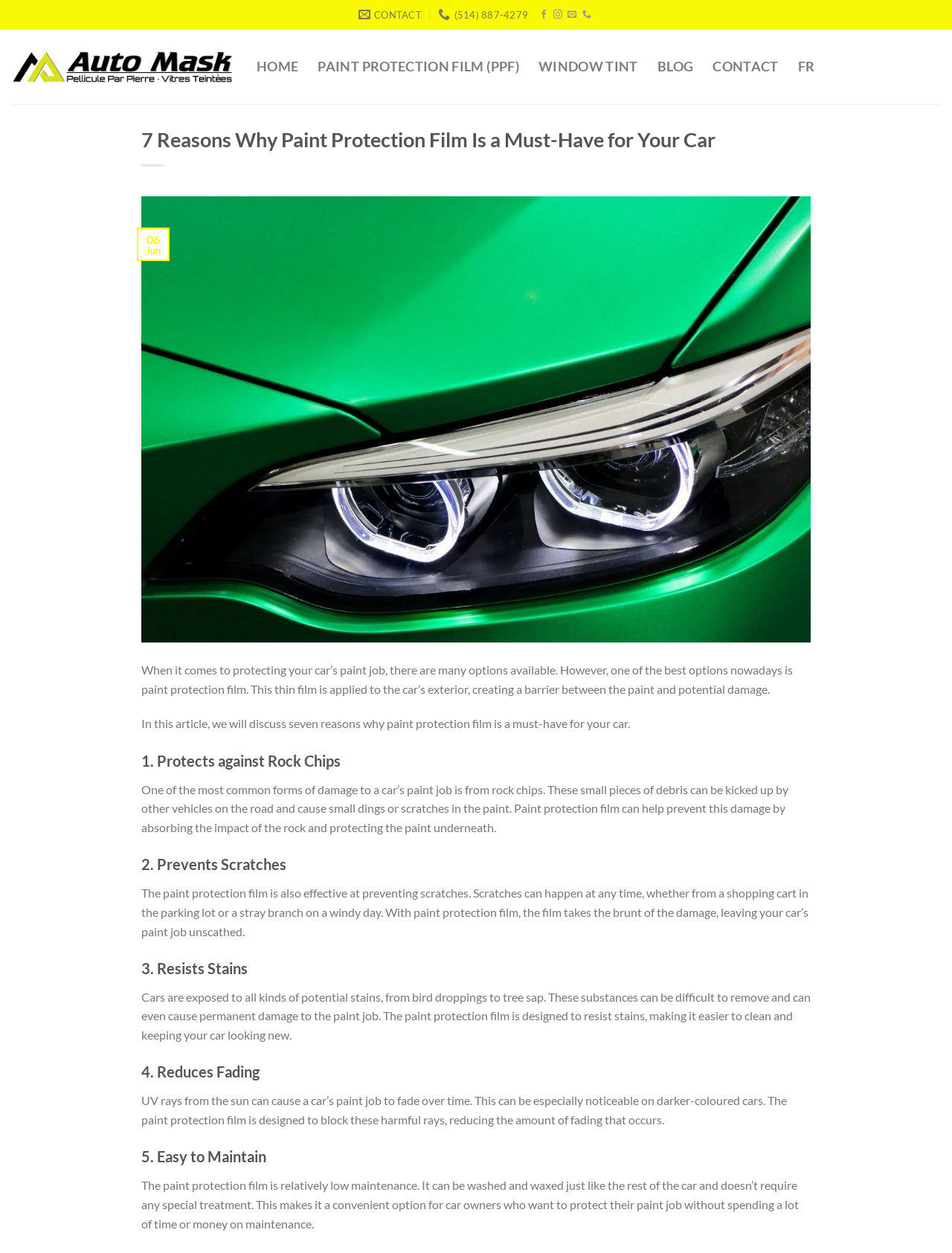What is the principal heading displayed on the webpage?

7 Reasons Why Paint Protection Film Is a Must-Have for Your Car